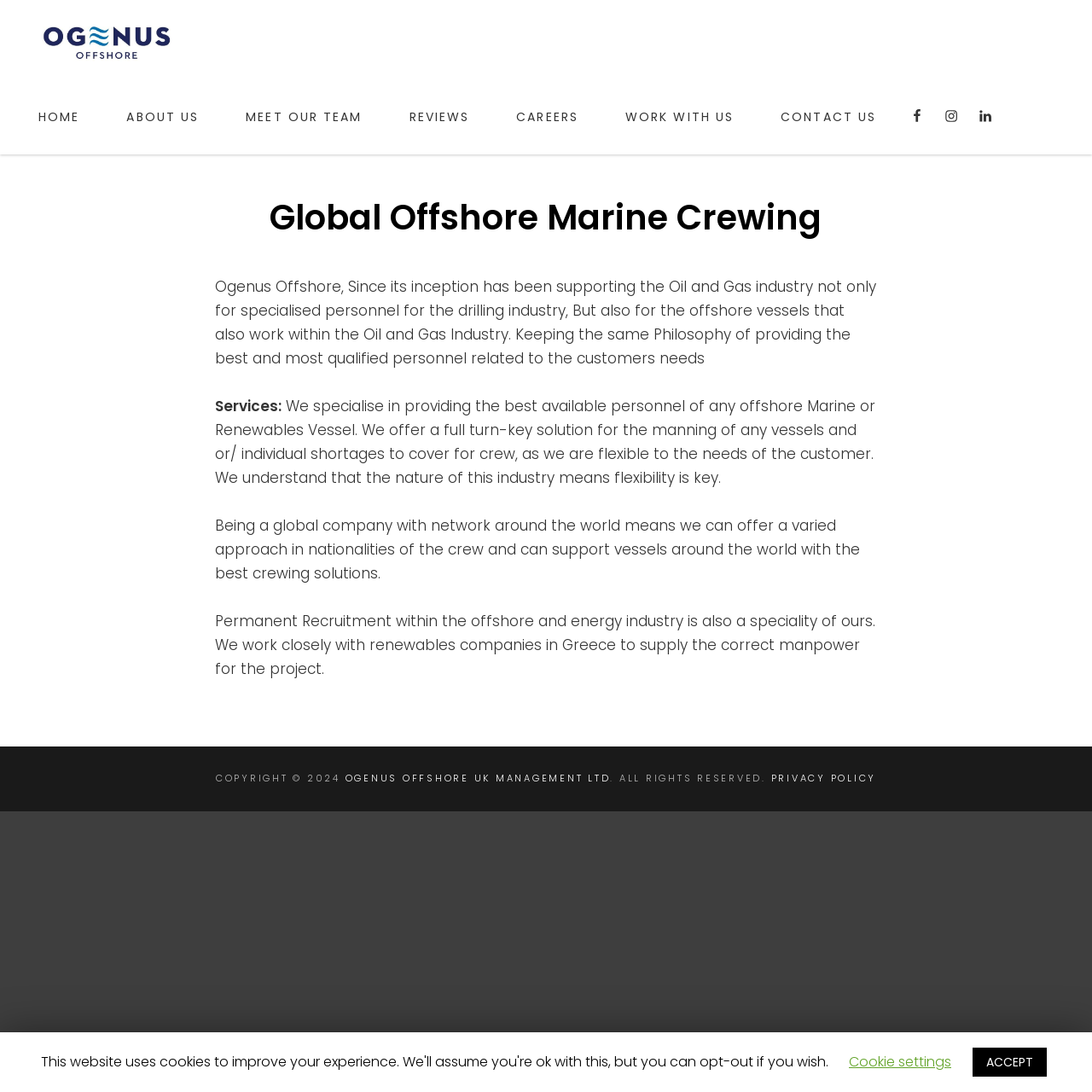Identify the bounding box coordinates of the clickable region to carry out the given instruction: "Click on the HOME link".

[0.016, 0.073, 0.093, 0.141]